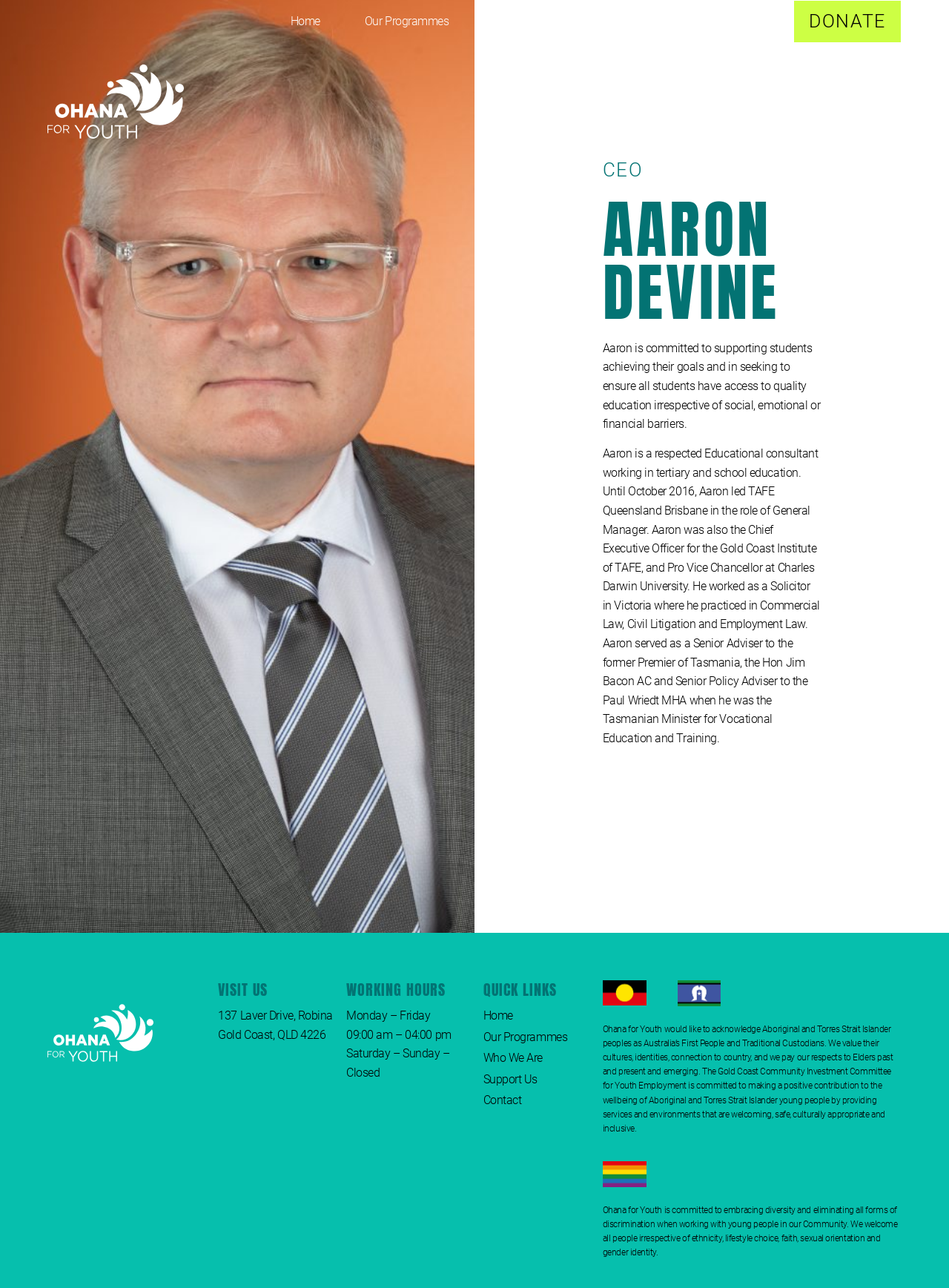What is Aaron Devine's profession?
Please craft a detailed and exhaustive response to the question.

Based on the webpage, Aaron Devine is described as a respected Educational consultant working in tertiary and school education. This information is provided in the paragraph that describes his background and experience.